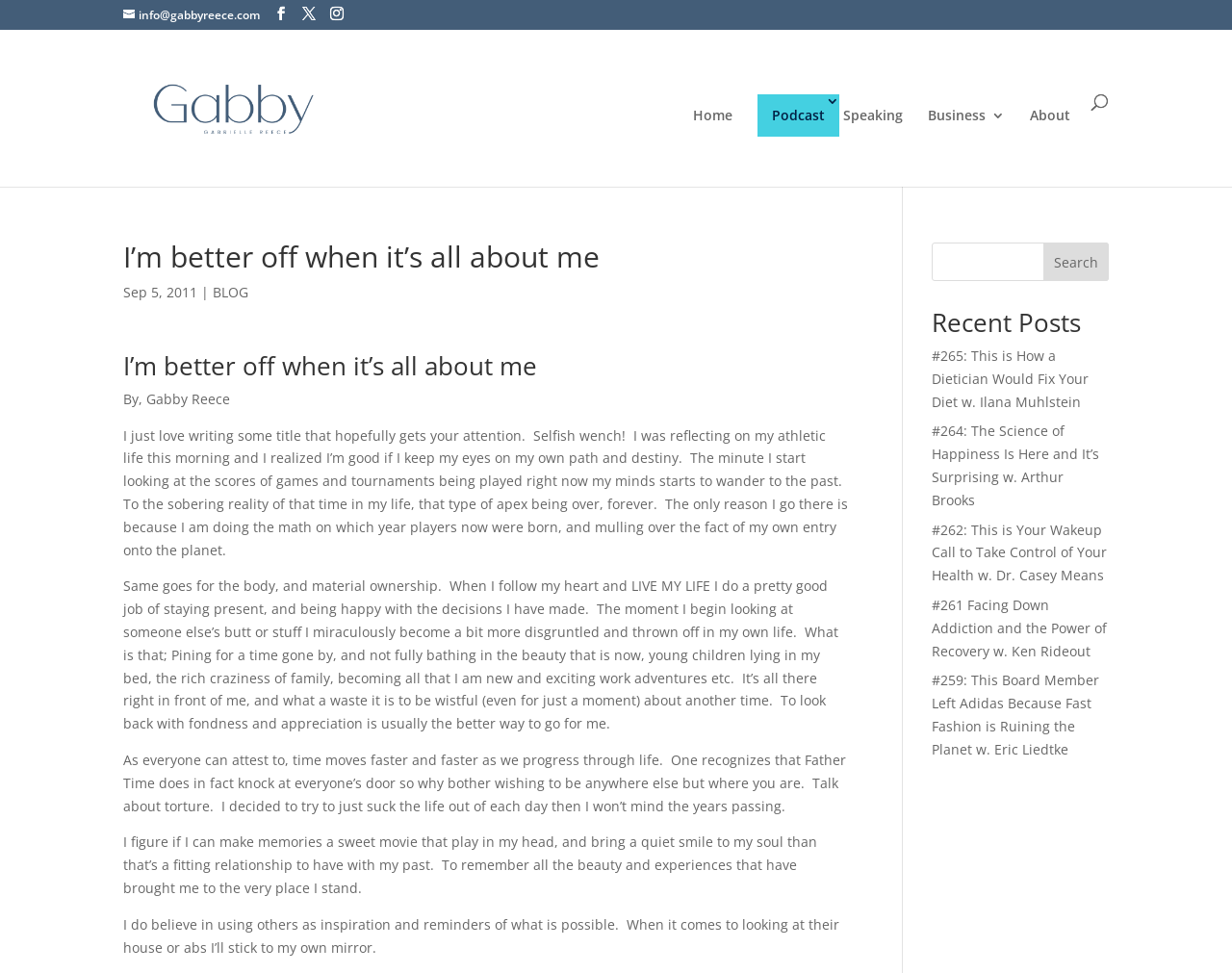Determine the main heading of the webpage and generate its text.

I’m better off when it’s all about me